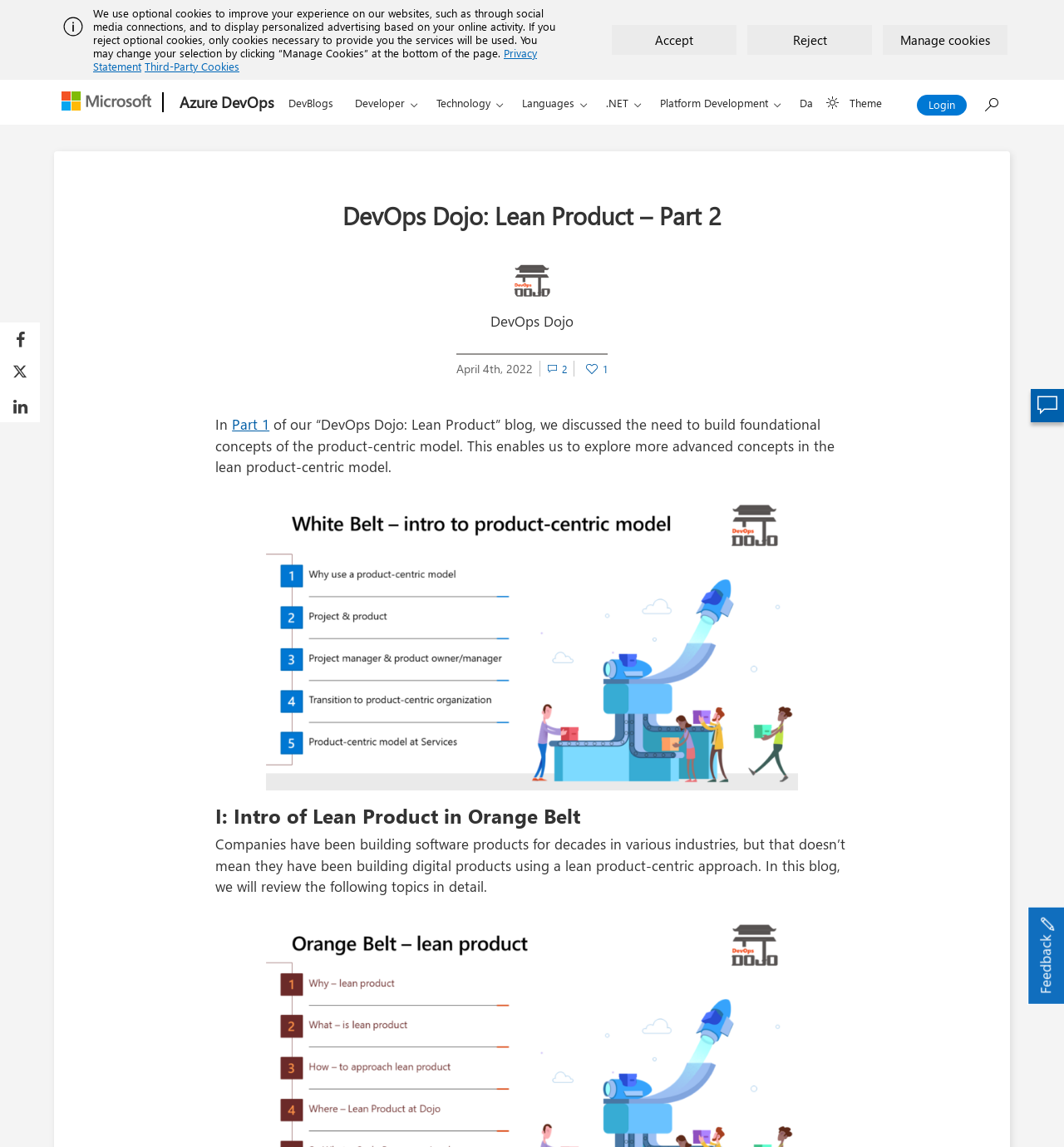Specify the bounding box coordinates for the region that must be clicked to perform the given instruction: "Click the Share on Facebook link".

[0.0, 0.281, 0.038, 0.31]